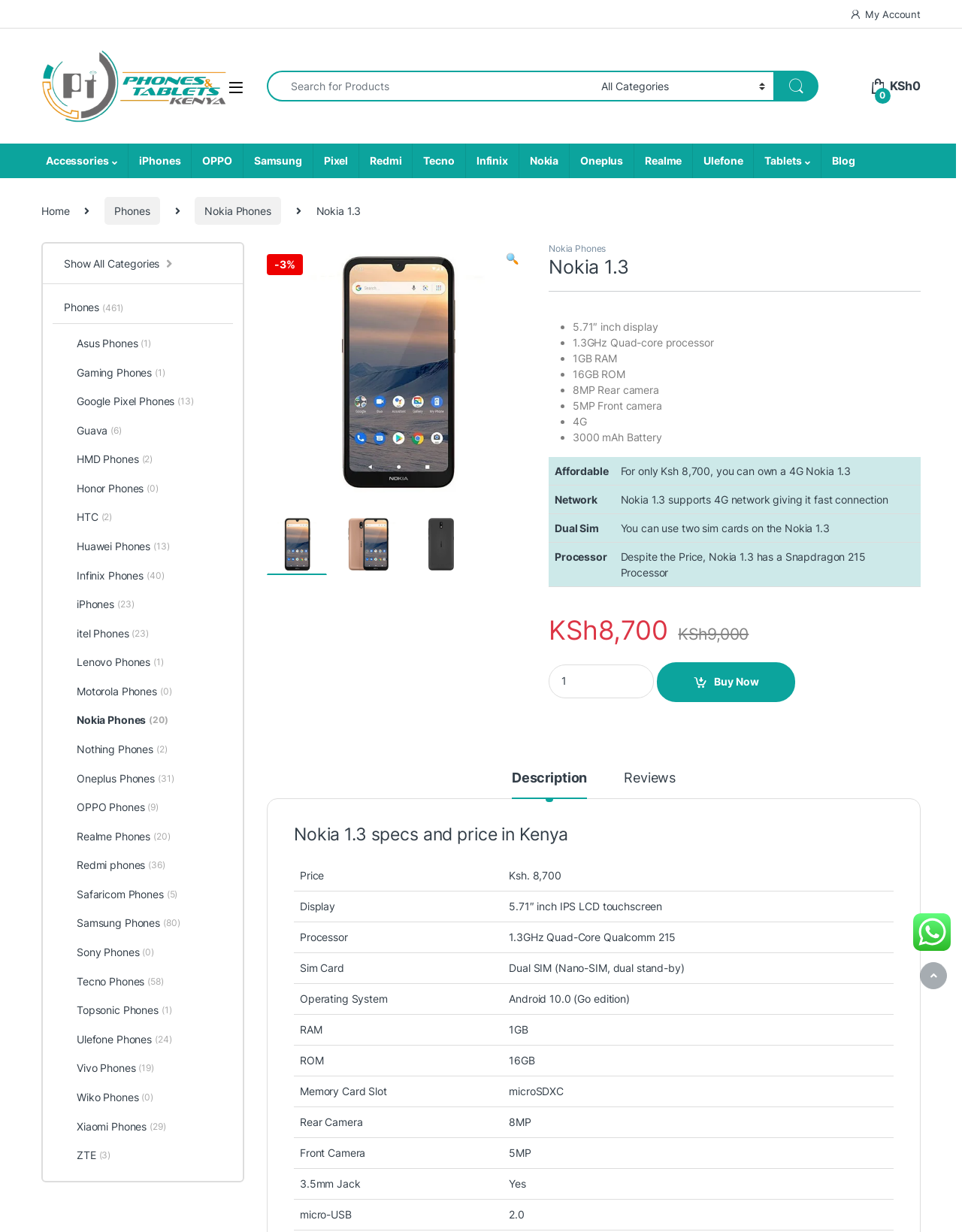Give a concise answer using only one word or phrase for this question:
What is the rear camera resolution of Nokia 1.3?

8MP